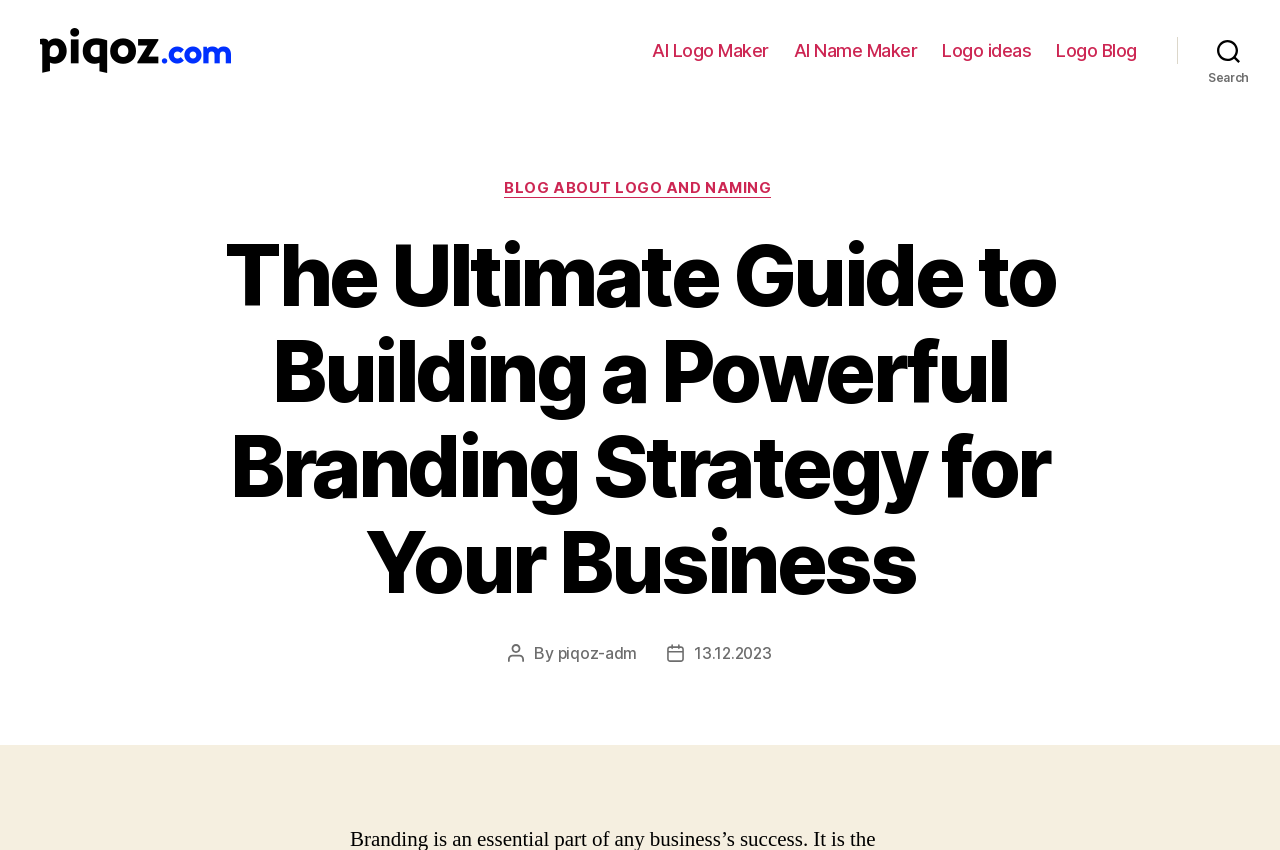Give an in-depth explanation of the webpage layout and content.

The webpage is a comprehensive guide to branding strategies and techniques. At the top-left corner, there is a link to "Logo Design & Name Generator for Brand and Business" accompanied by an image. 

Below this, there is a horizontal navigation bar with four links: "AI Logo Maker", "AI Name Maker", "Logo ideas", and "Logo Blog". These links are positioned from left to right.

On the top-right corner, there is a search button. When expanded, it reveals a header section with a "Categories" label and a link to "BLOG ABOUT LOGO AND NAMING". 

The main content of the webpage is headed by "The Ultimate Guide to Building a Powerful Branding Strategy for Your Business". Below this heading, there is information about the post author, including the name "piqoz-adm" and the post date "13.12.2023".